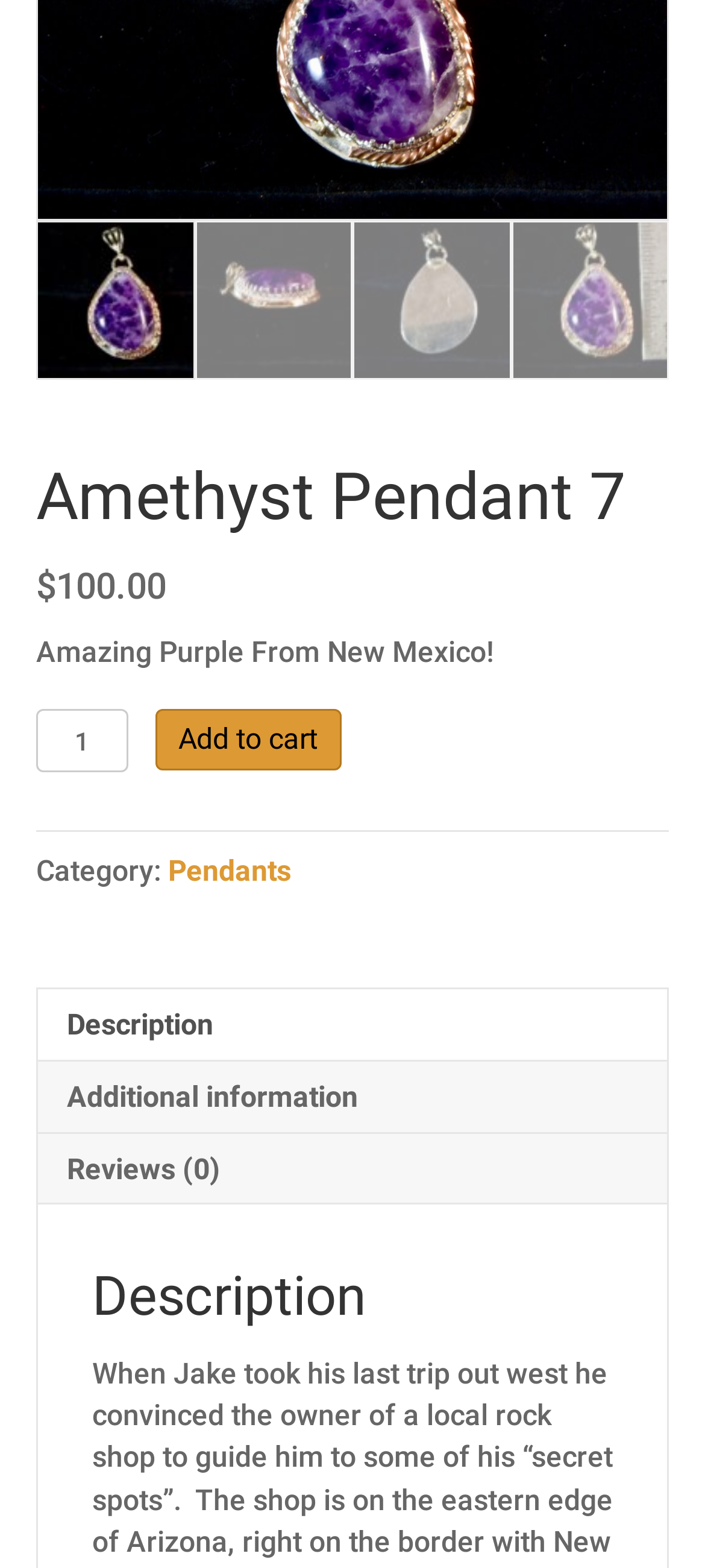Please determine the bounding box coordinates for the UI element described here. Use the format (top-left x, top-left y, bottom-right x, bottom-right y) with values bounded between 0 and 1: Description

[0.095, 0.746, 0.905, 0.791]